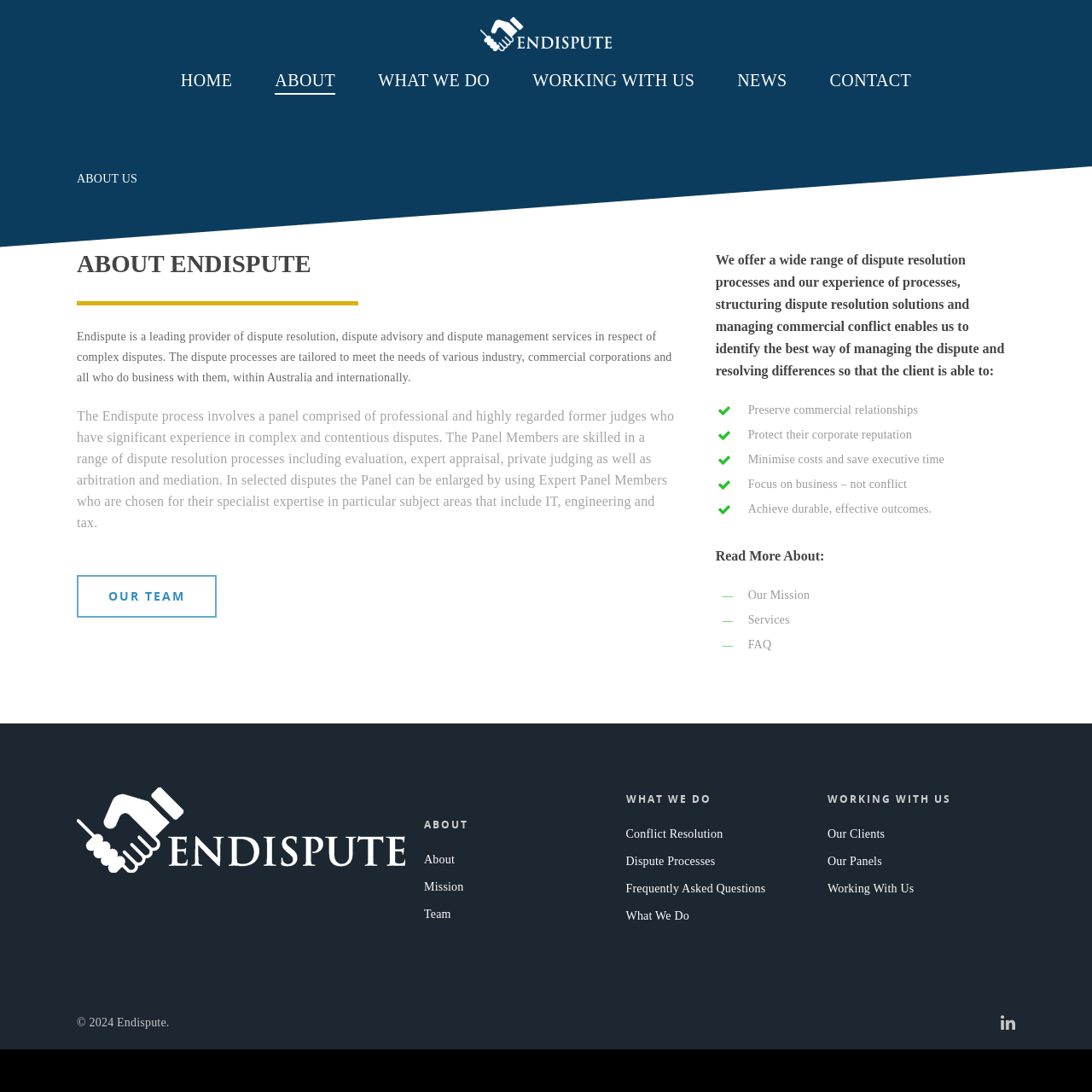Use a single word or phrase to answer the question: What is the name of the company?

Endispute